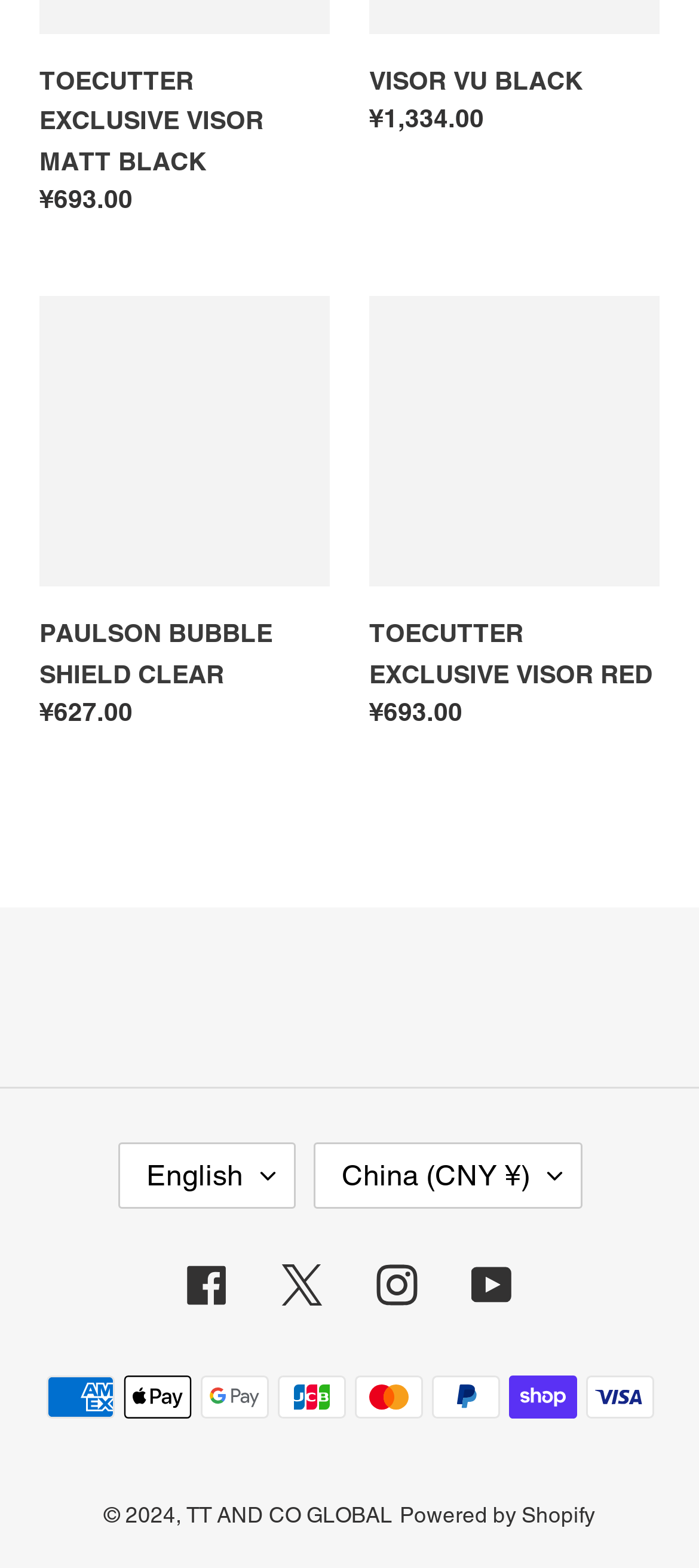Provide the bounding box coordinates for the UI element that is described as: "TOECUTTER EXCLUSIVE VISOR RED".

[0.528, 0.189, 0.944, 0.476]